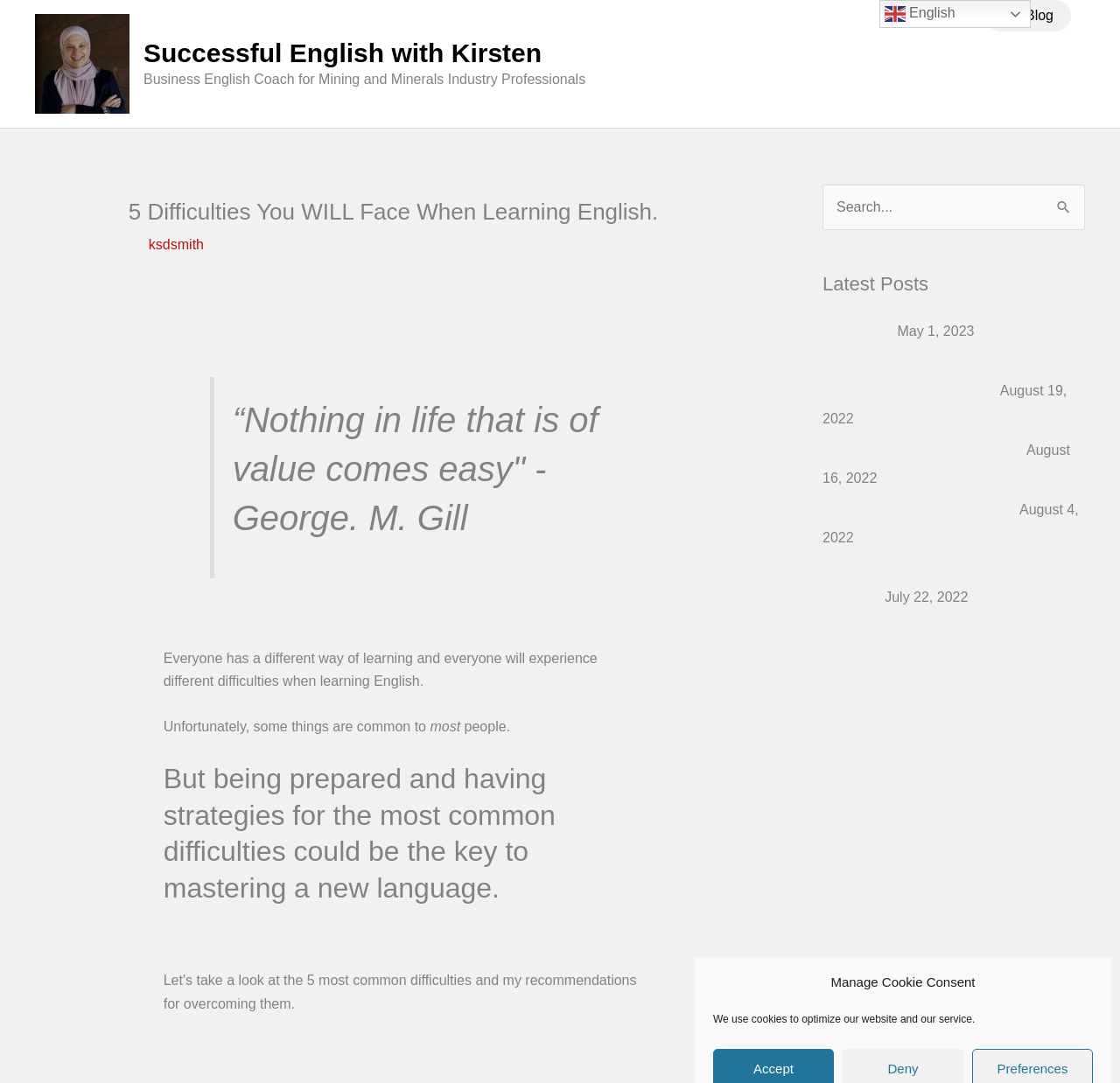Can you show the bounding box coordinates of the region to click on to complete the task described in the instruction: "Click on the 'My Blog' link"?

[0.88, 0.0, 0.956, 0.029]